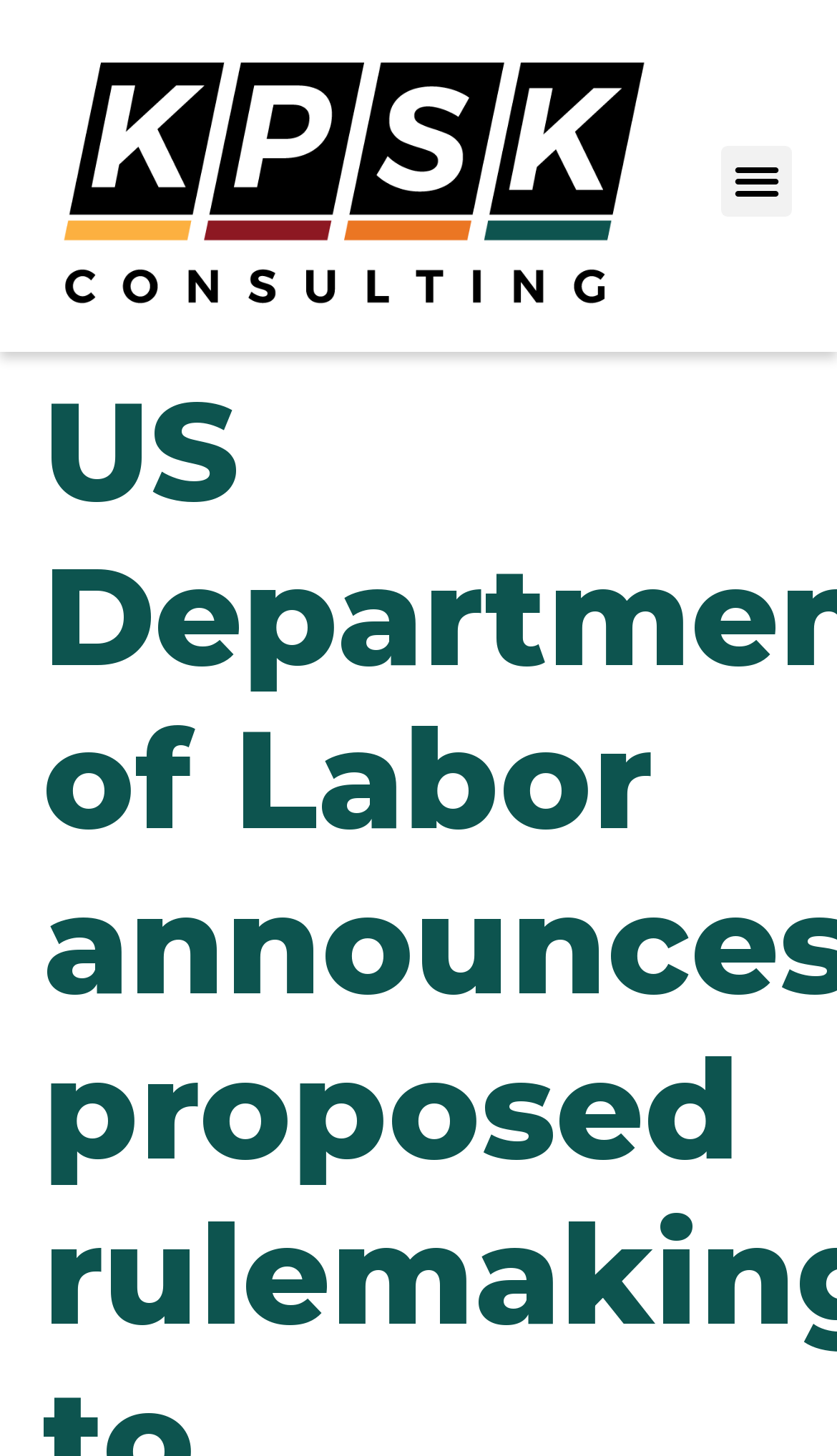Provide the bounding box for the UI element matching this description: "Menu".

[0.862, 0.1, 0.946, 0.149]